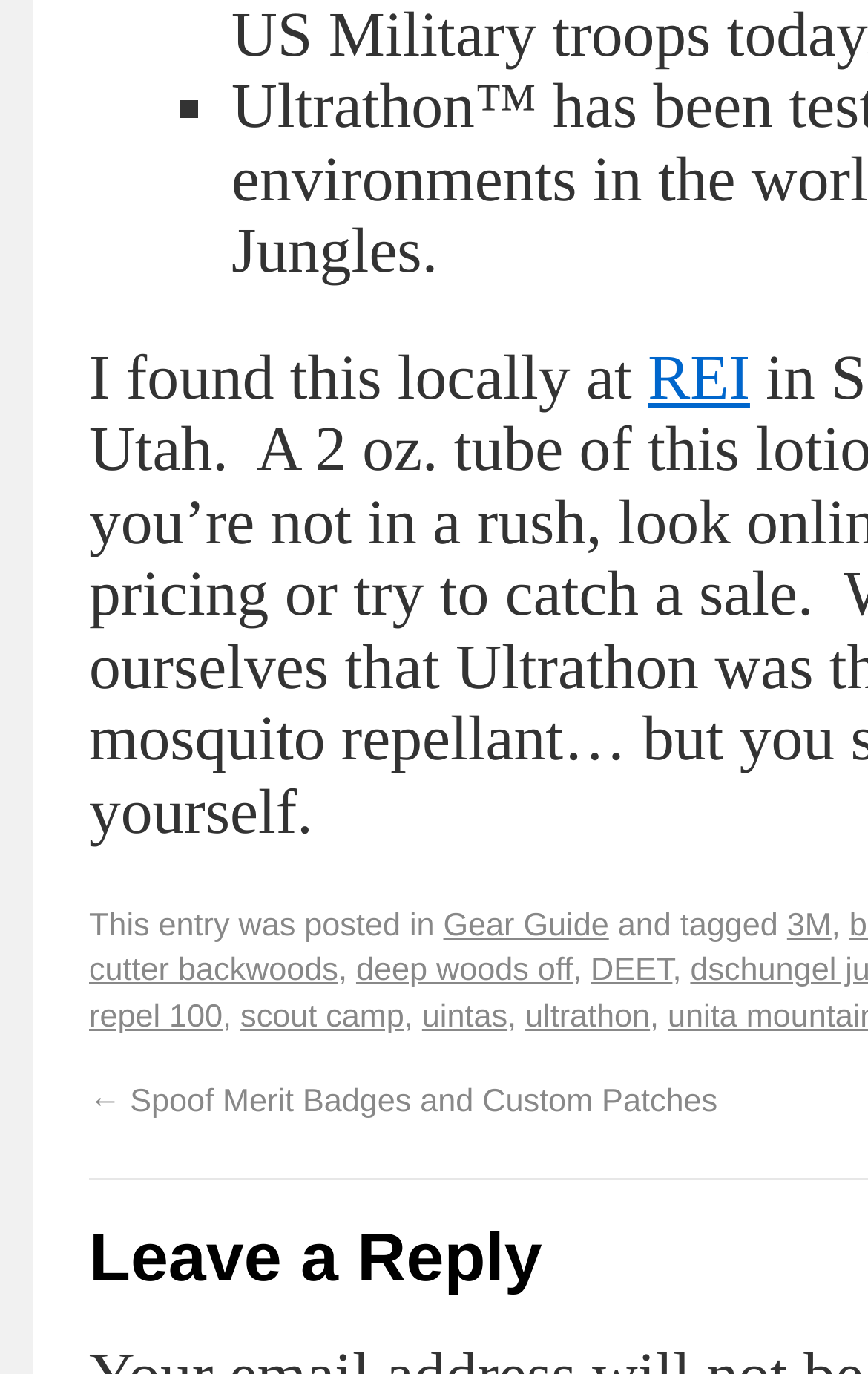Pinpoint the bounding box coordinates of the area that should be clicked to complete the following instruction: "Click on the REI link". The coordinates must be given as four float numbers between 0 and 1, i.e., [left, top, right, bottom].

[0.746, 0.251, 0.864, 0.301]